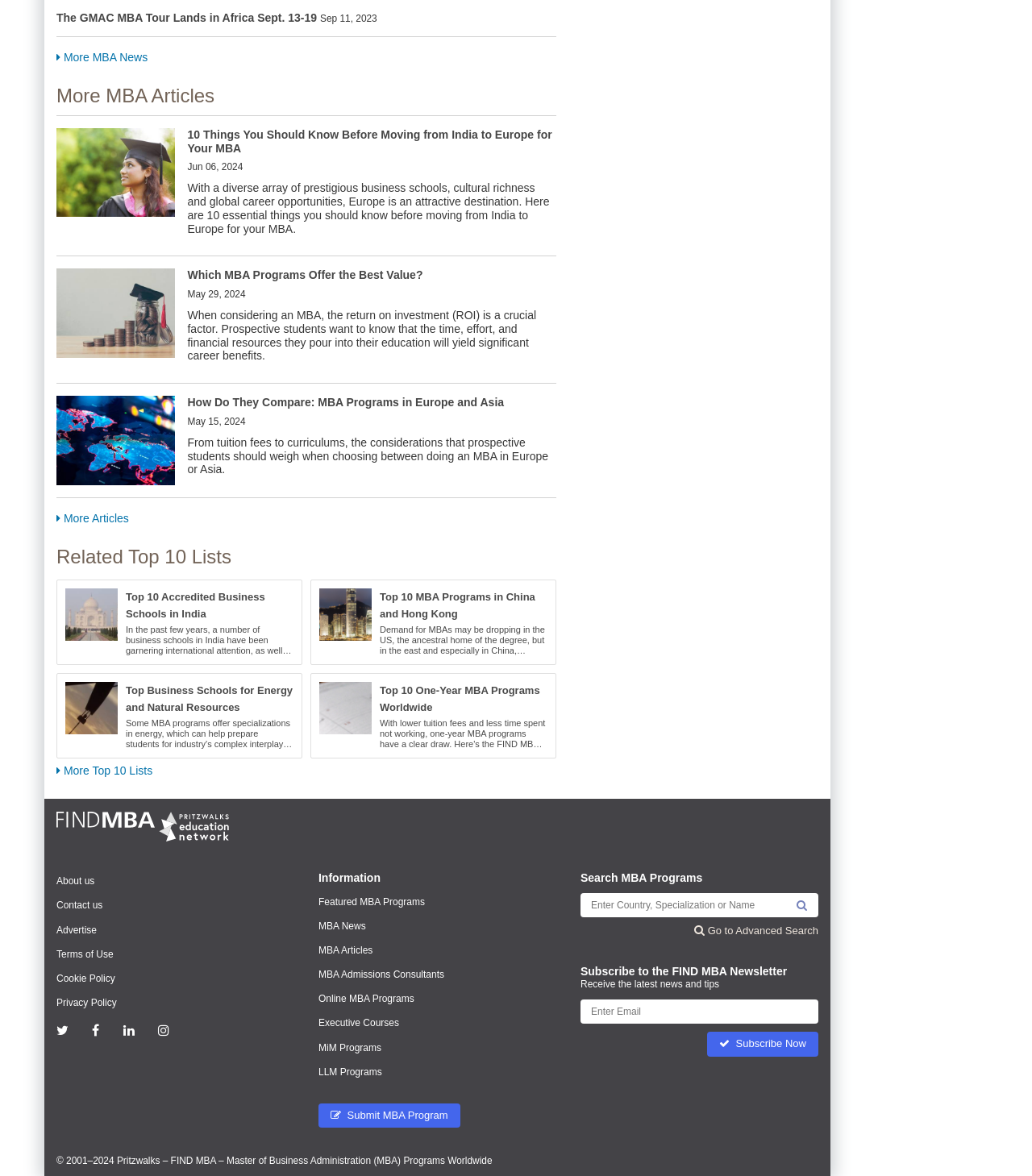Use a single word or phrase to answer the question:
What type of programs are featured on this webpage?

MBA Programs